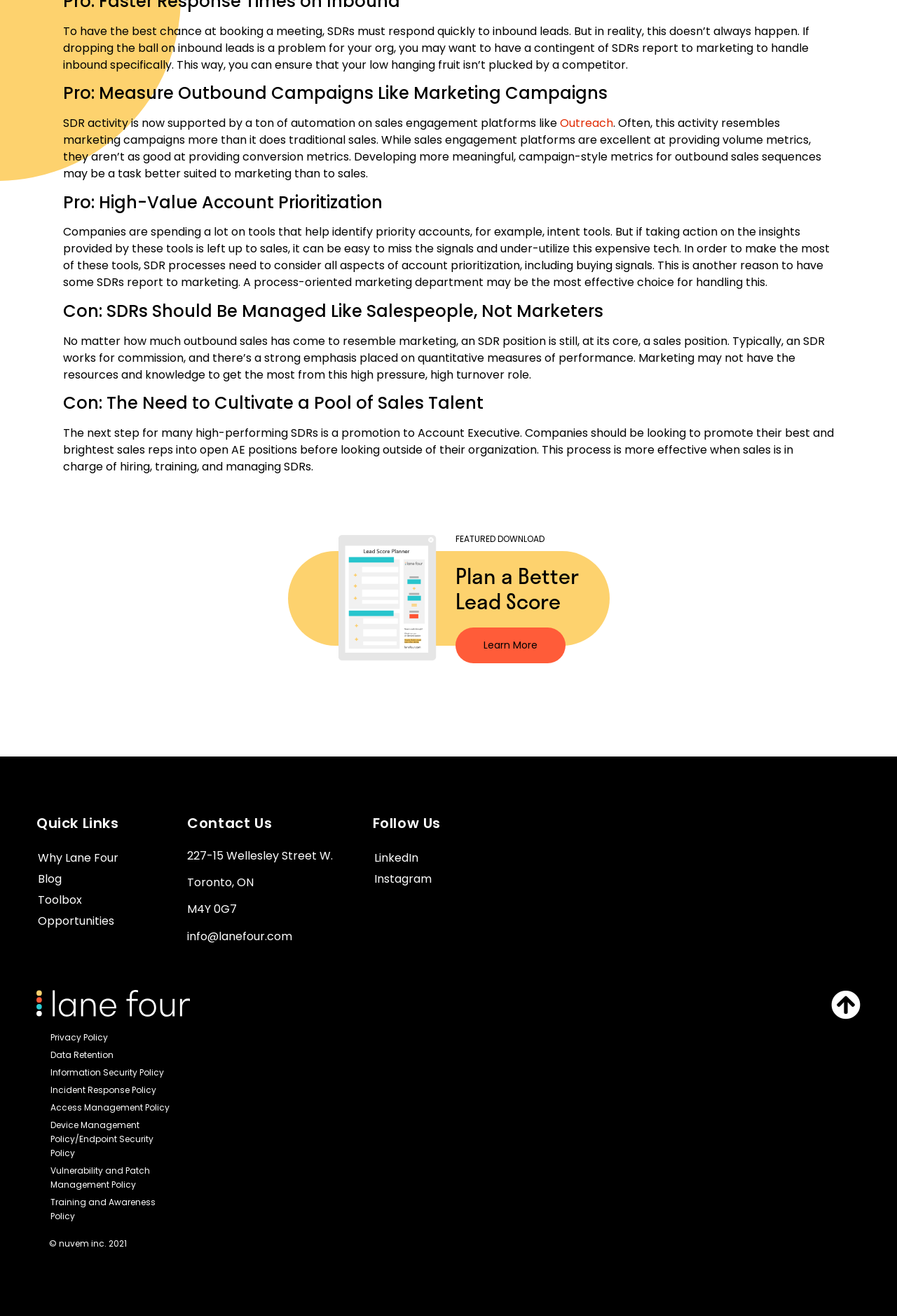Given the description "alt="Send Message"", determine the bounding box of the corresponding UI element.

None